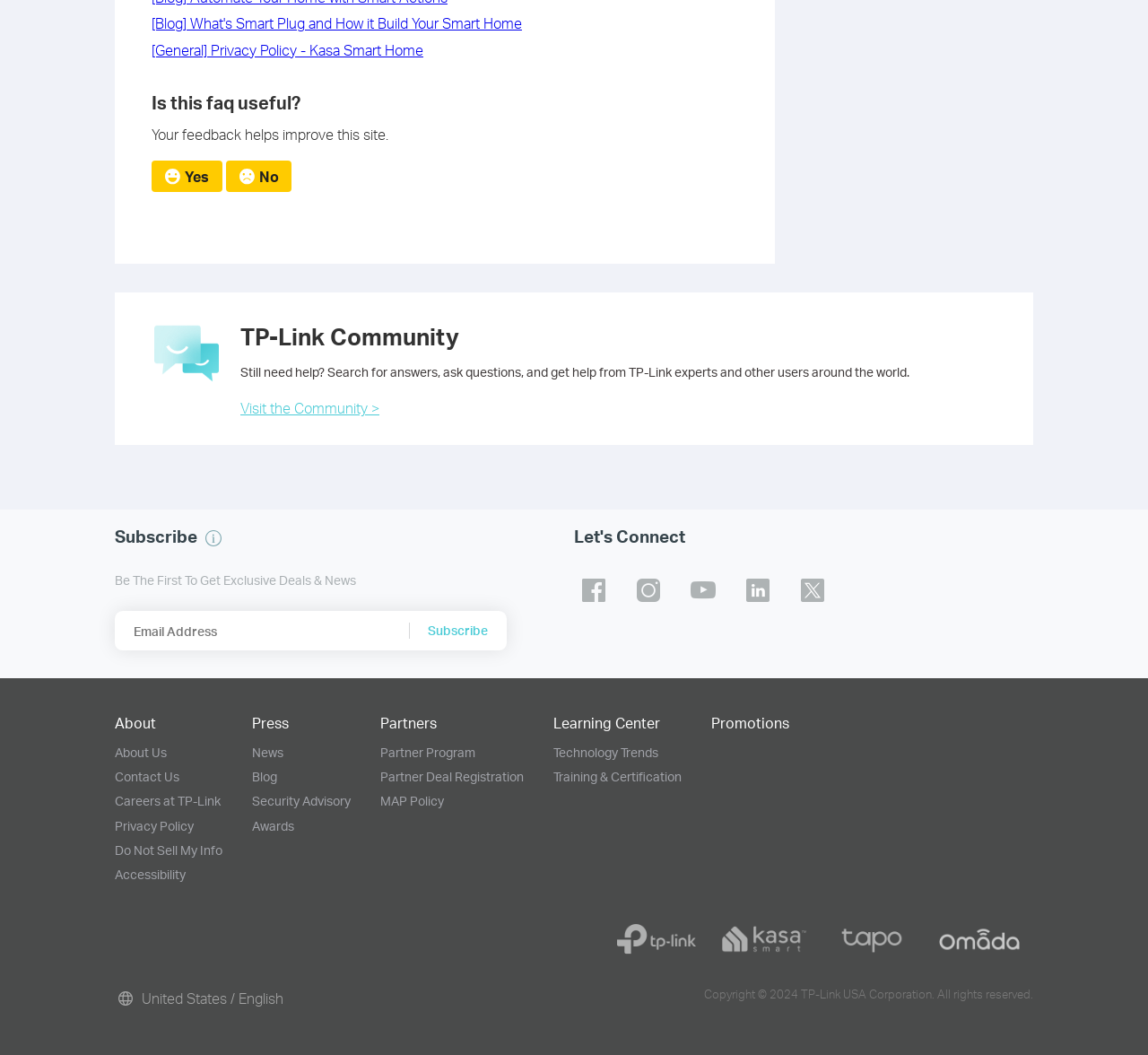Please specify the bounding box coordinates of the clickable region to carry out the following instruction: "visit beauty category". The coordinates should be four float numbers between 0 and 1, in the format [left, top, right, bottom].

None